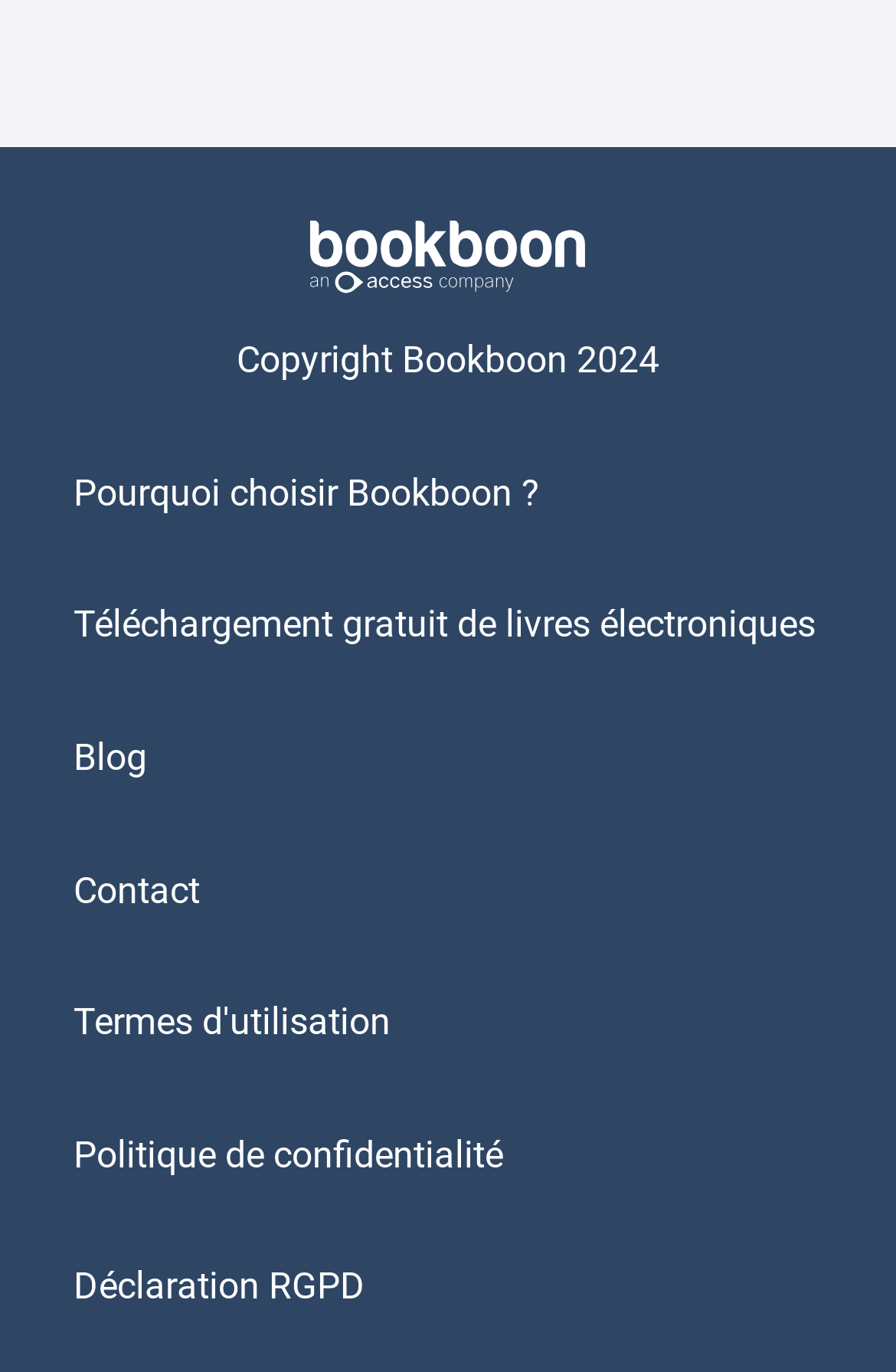Determine the bounding box coordinates for the clickable element required to fulfill the instruction: "View terms of use". Provide the coordinates as four float numbers between 0 and 1, i.e., [left, top, right, bottom].

[0.082, 0.729, 0.436, 0.761]